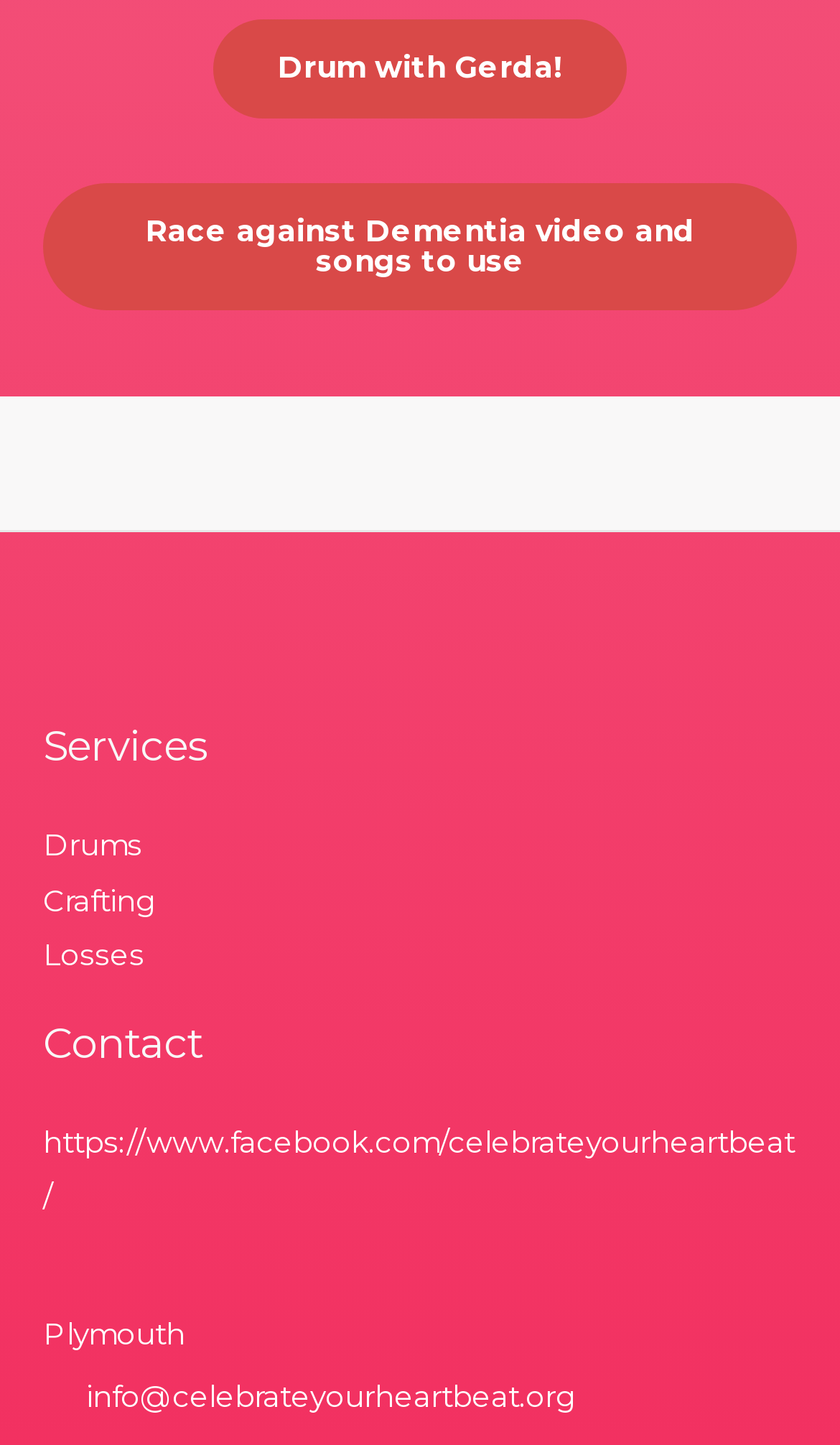Use a single word or phrase to answer the following:
What is the name of the location mentioned?

Plymouth